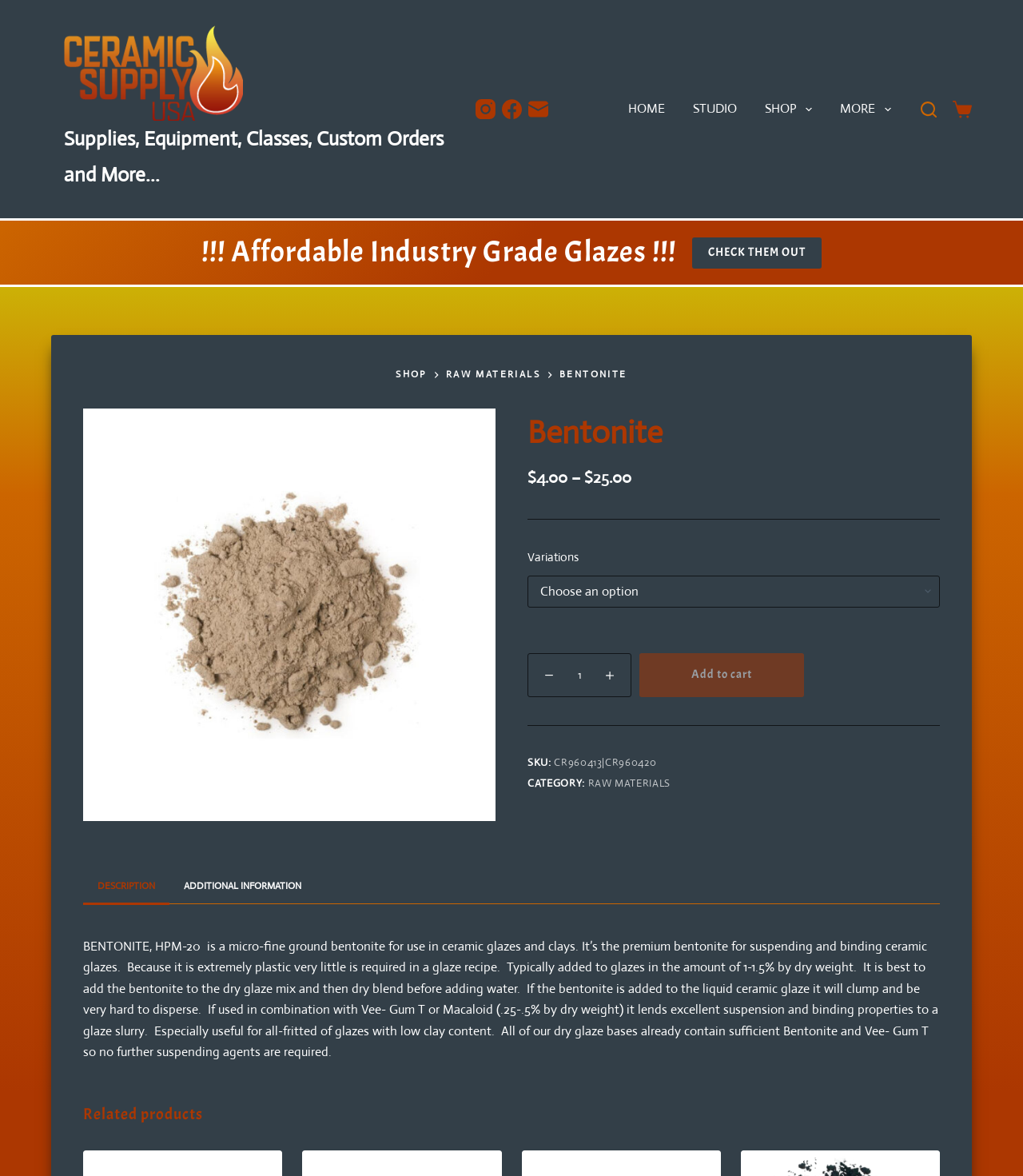Please find the bounding box coordinates for the clickable element needed to perform this instruction: "Go to 'HOME' page".

[0.6, 0.07, 0.664, 0.116]